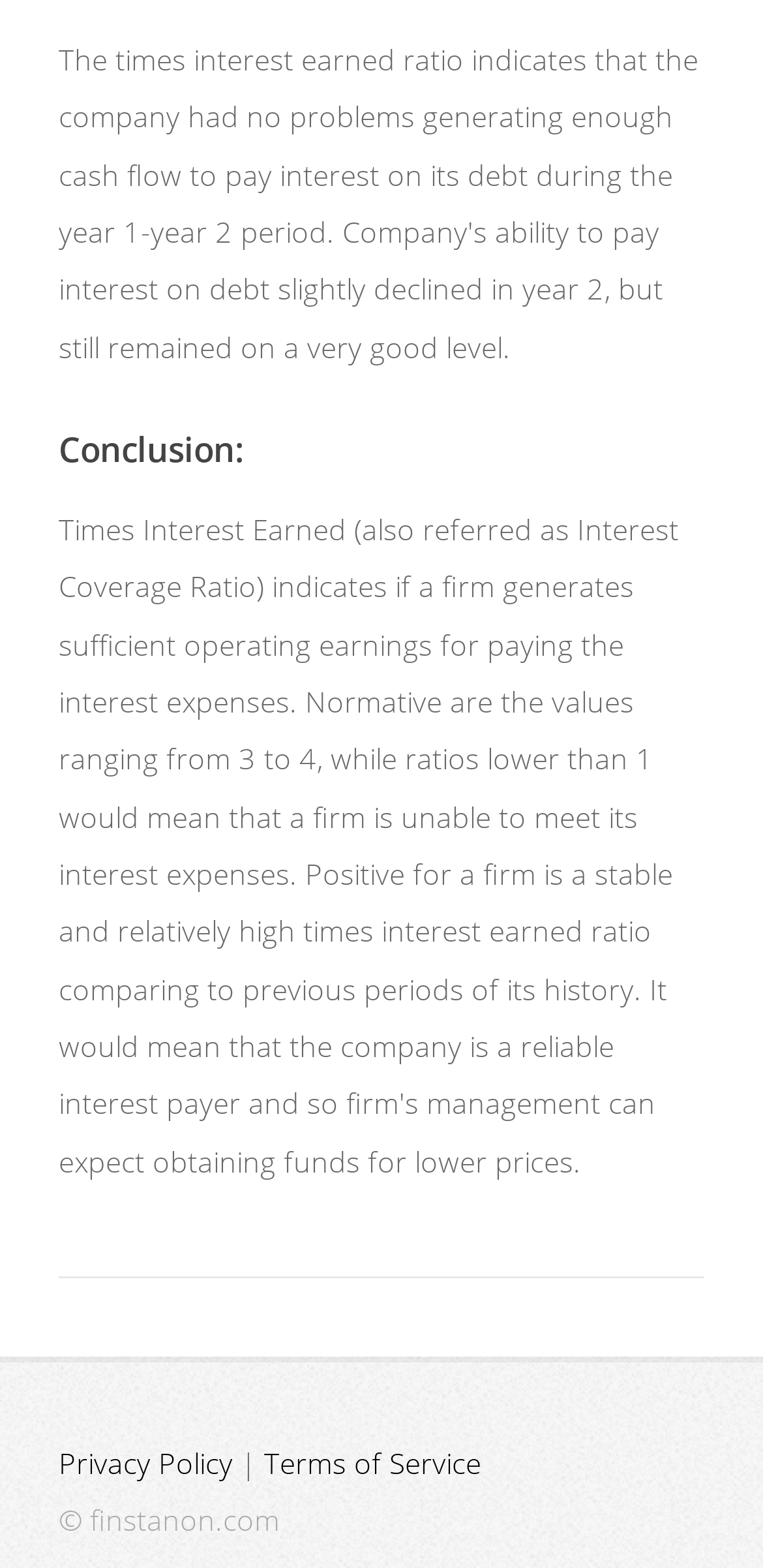Calculate the bounding box coordinates of the UI element given the description: "Terms of Service".

[0.346, 0.92, 0.631, 0.945]